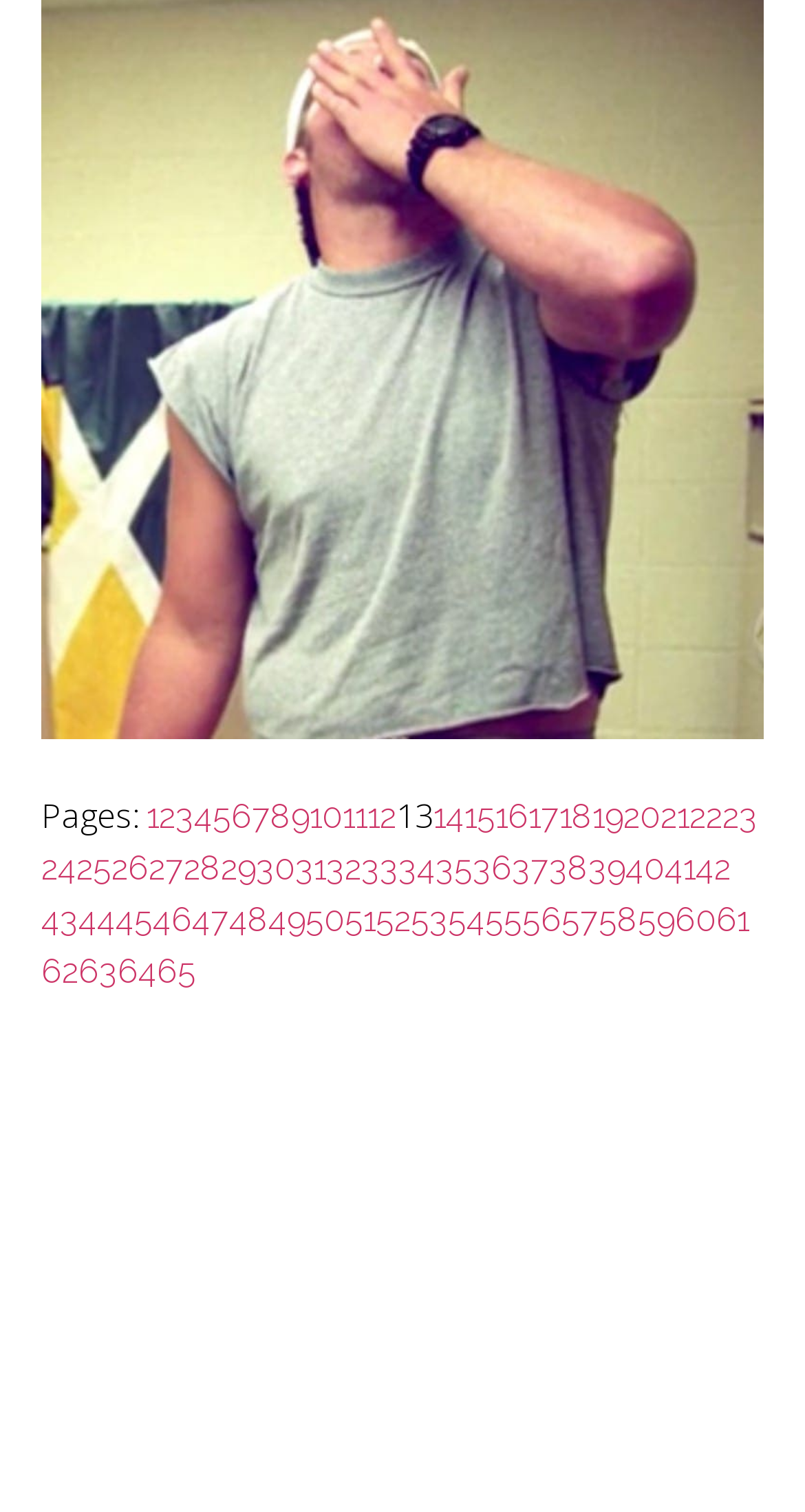Could you find the bounding box coordinates of the clickable area to complete this instruction: "go to page 40"?

[0.777, 0.562, 0.826, 0.588]